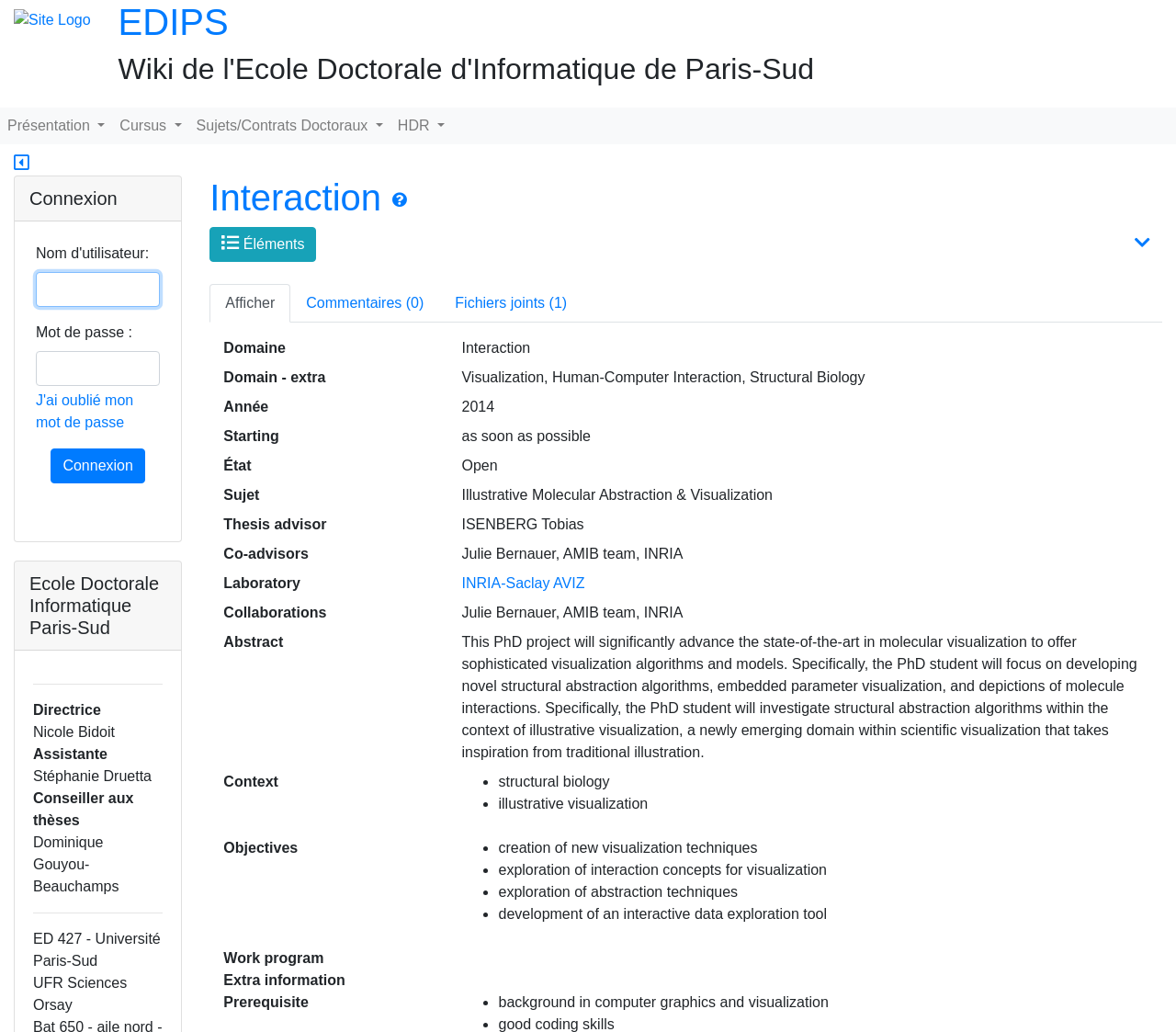What is the title of the PhD project?
Based on the image, respond with a single word or phrase.

Illustrative Molecular Abstraction & Visualization